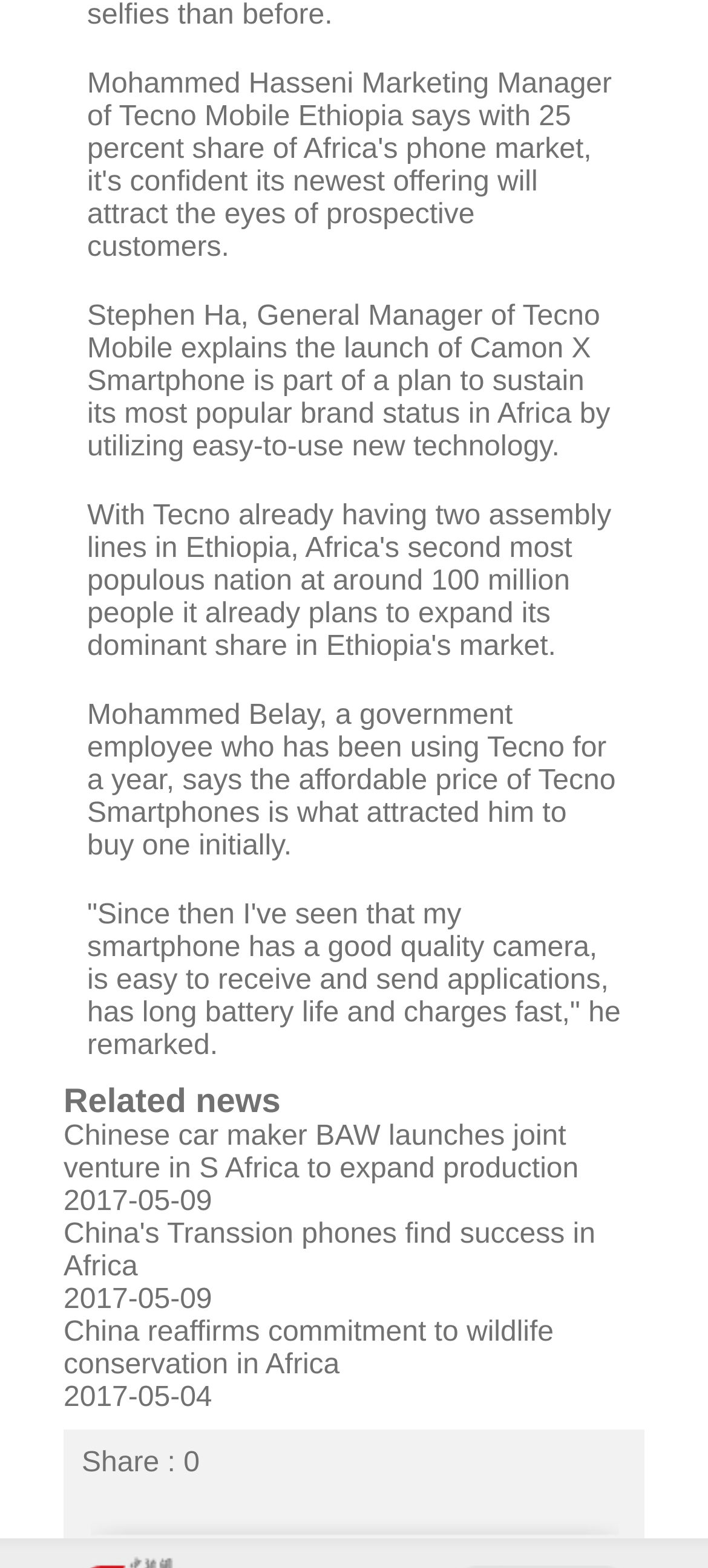Who is the General Manager of Tecno Mobile?
Using the information from the image, provide a comprehensive answer to the question.

The answer can be found in the first StaticText element, which mentions 'Stephen Ha, General Manager of Tecno Mobile explains...'.